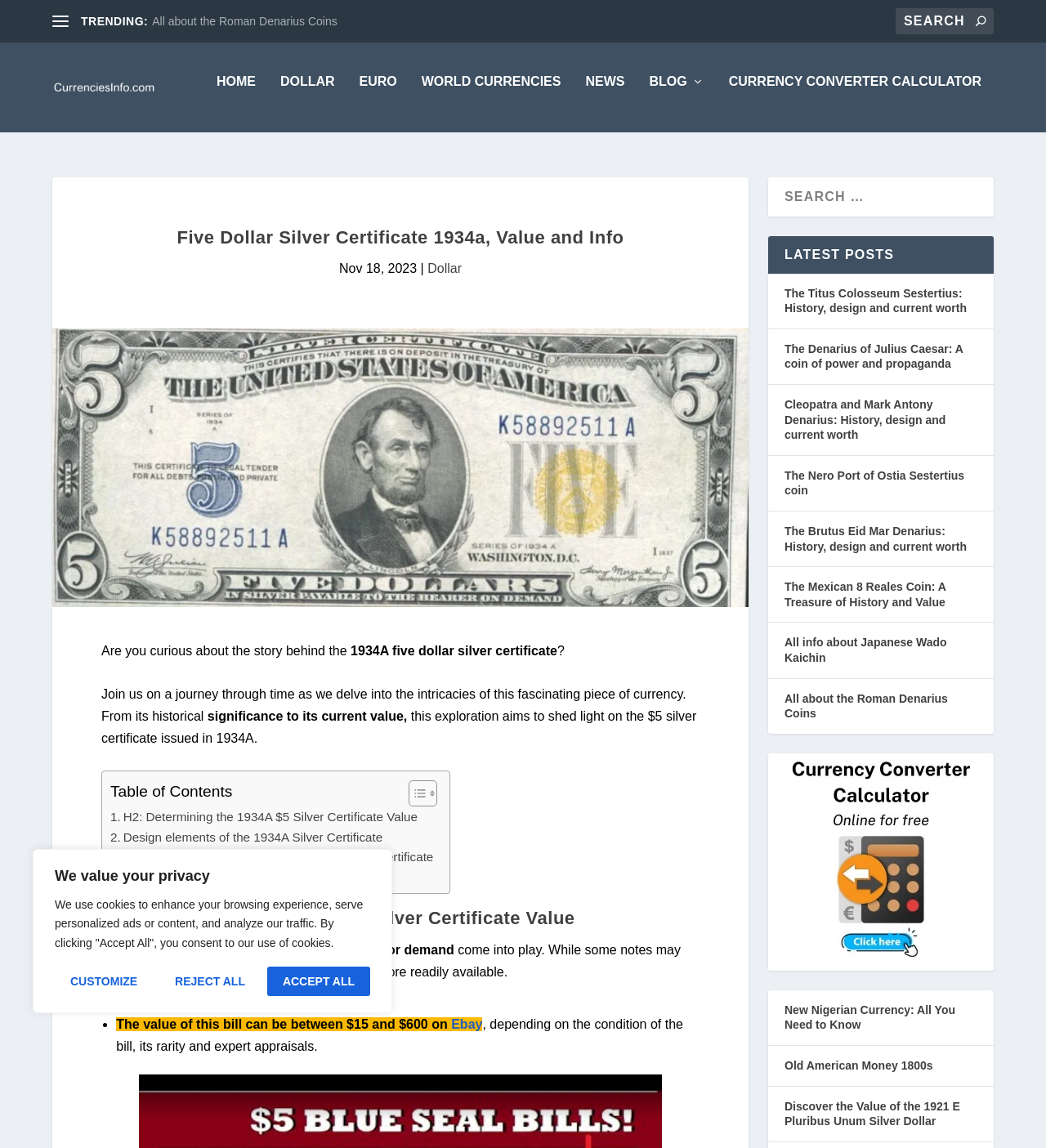What is the purpose of the table of contents on the webpage?
Utilize the information in the image to give a detailed answer to the question.

The table of contents on the webpage is used to navigate the different sections of the webpage, including 'Determining the 1934A $5 Silver Certificate Value', 'Design elements of the 1934A Silver Certificate', and 'The Historical Tapestry of the 1934A $5 Silver Certificate'.